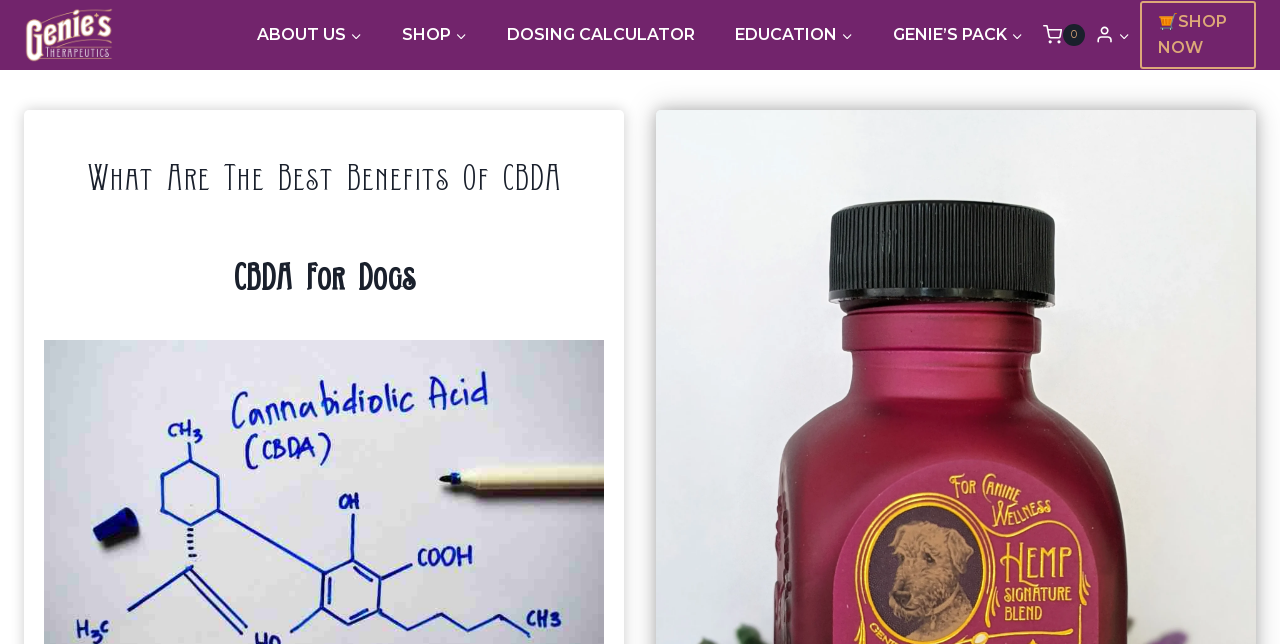Please identify the bounding box coordinates of the element on the webpage that should be clicked to follow this instruction: "learn about CBDA for dogs". The bounding box coordinates should be given as four float numbers between 0 and 1, formatted as [left, top, right, bottom].

[0.034, 0.373, 0.472, 0.489]